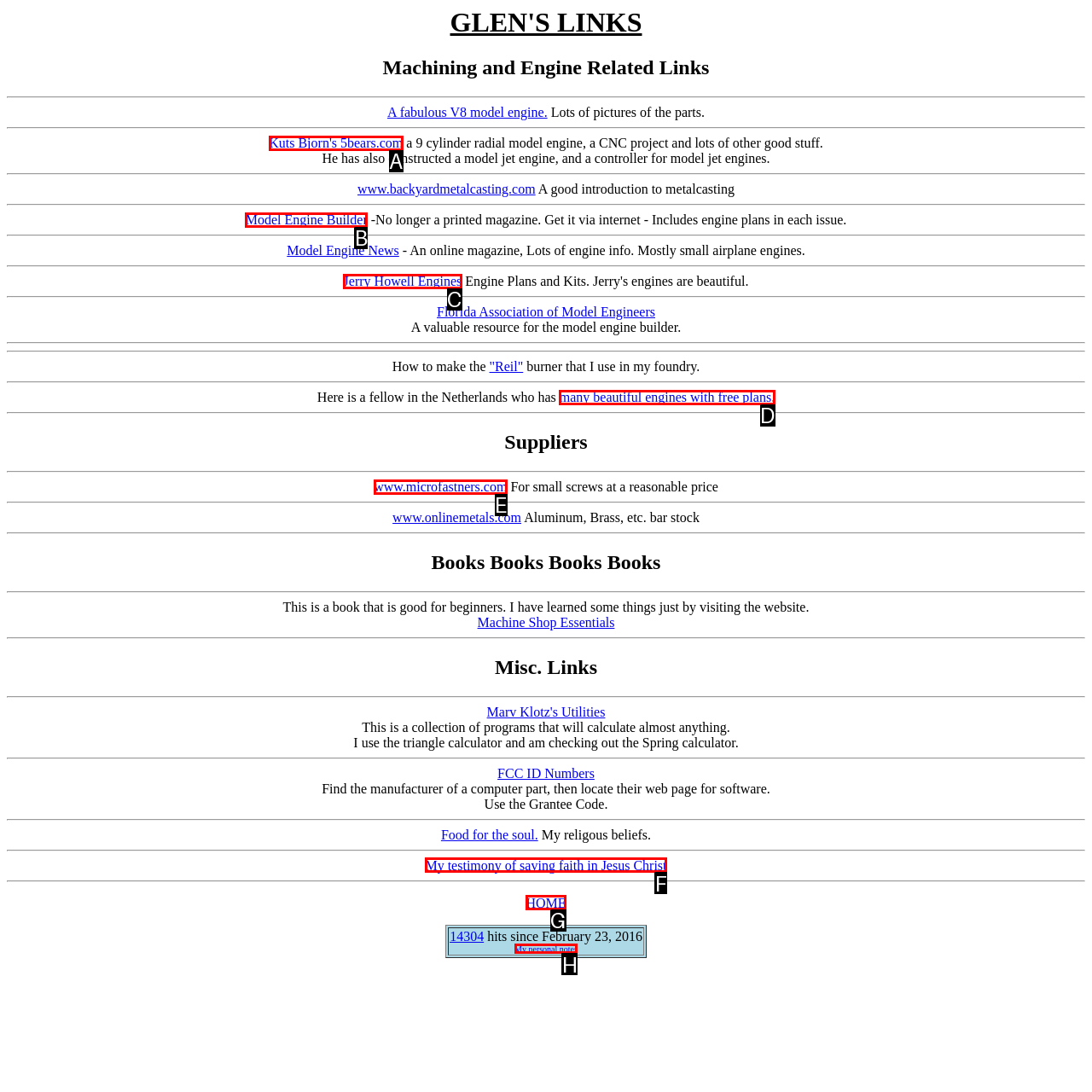Determine which HTML element should be clicked for this task: Go to the HOME page
Provide the option's letter from the available choices.

G